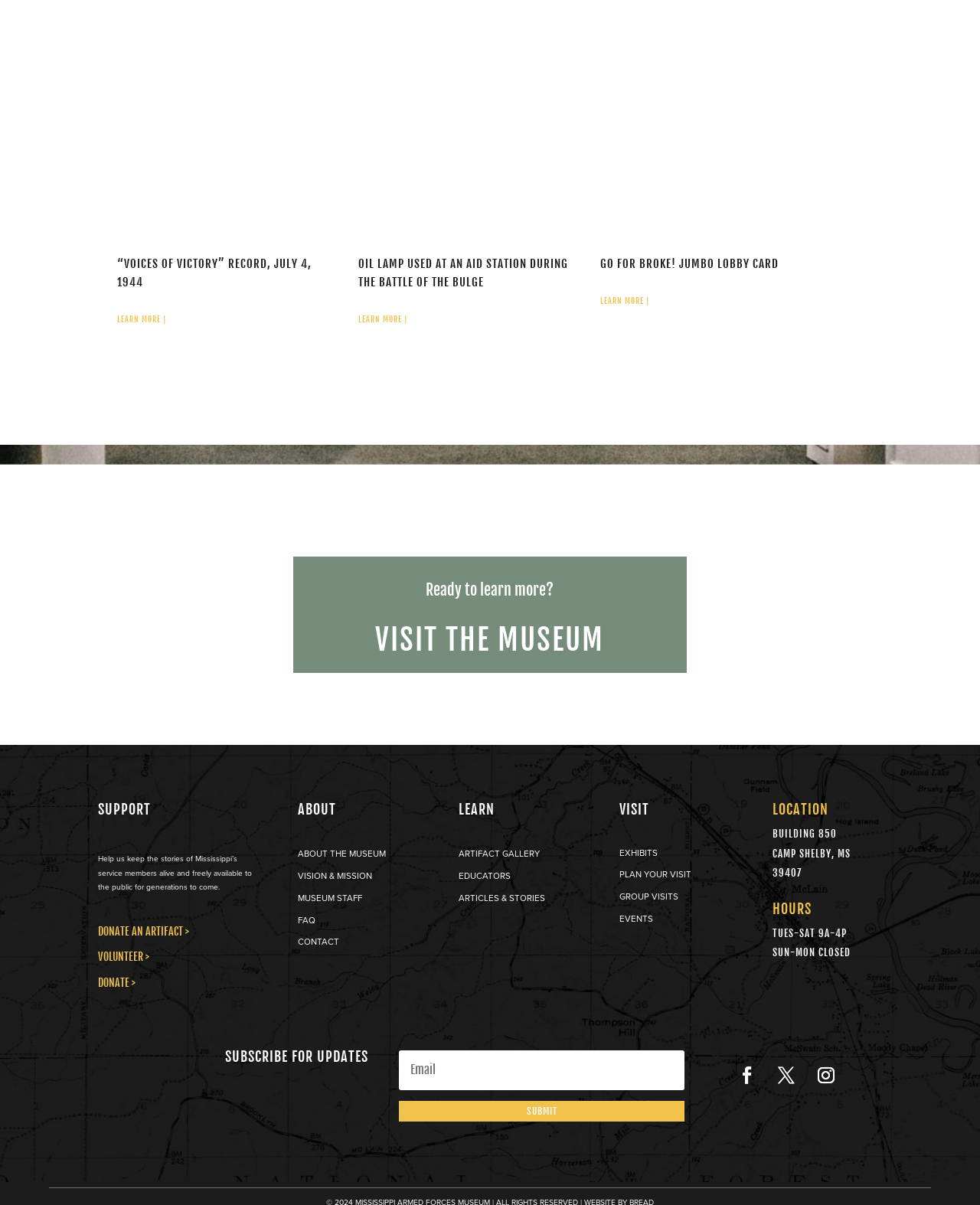Pinpoint the bounding box coordinates of the element to be clicked to execute the instruction: "Click here to read safety protocols".

None